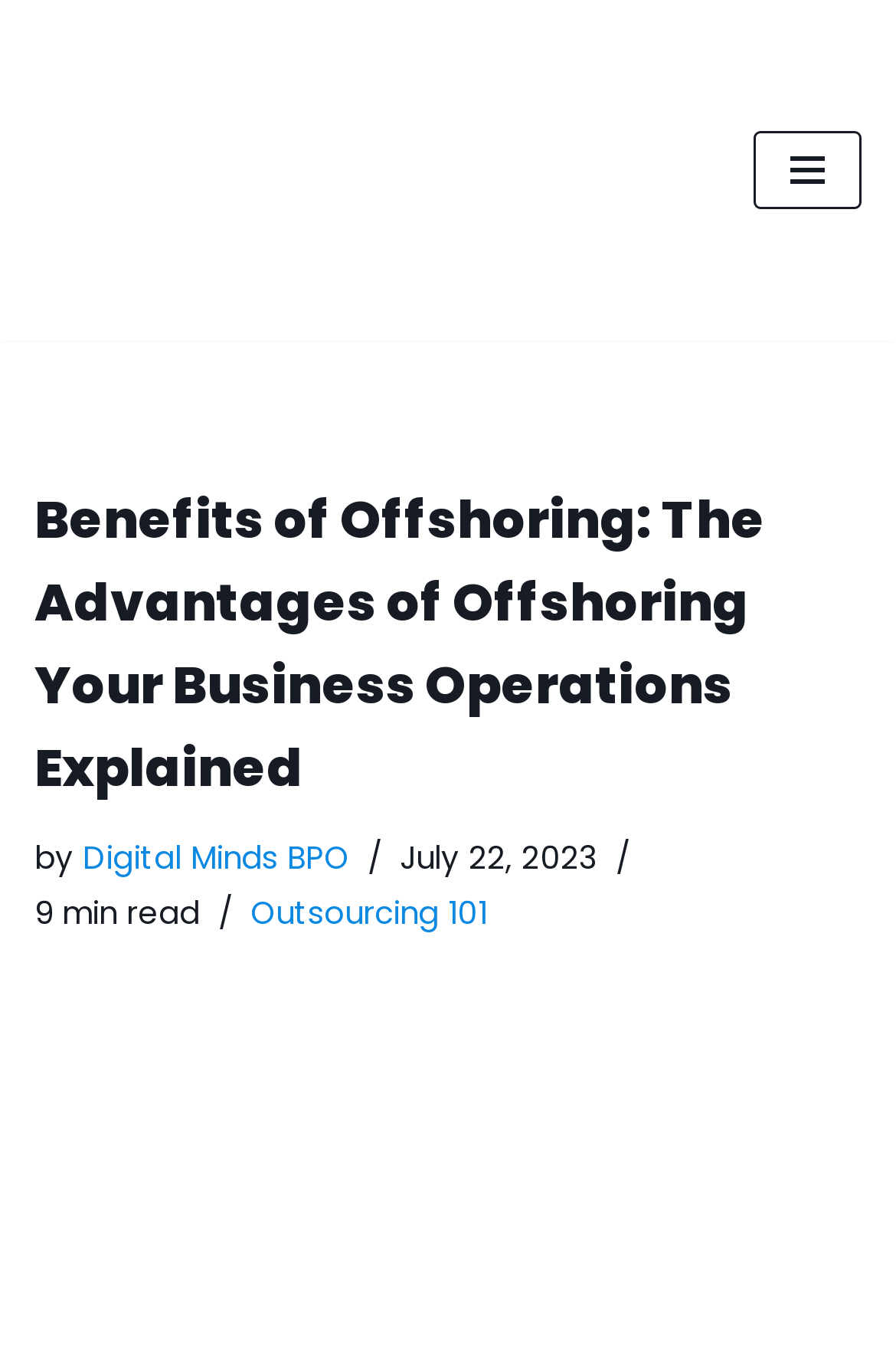Reply to the question with a single word or phrase:
What is the navigation menu status?

Not expanded